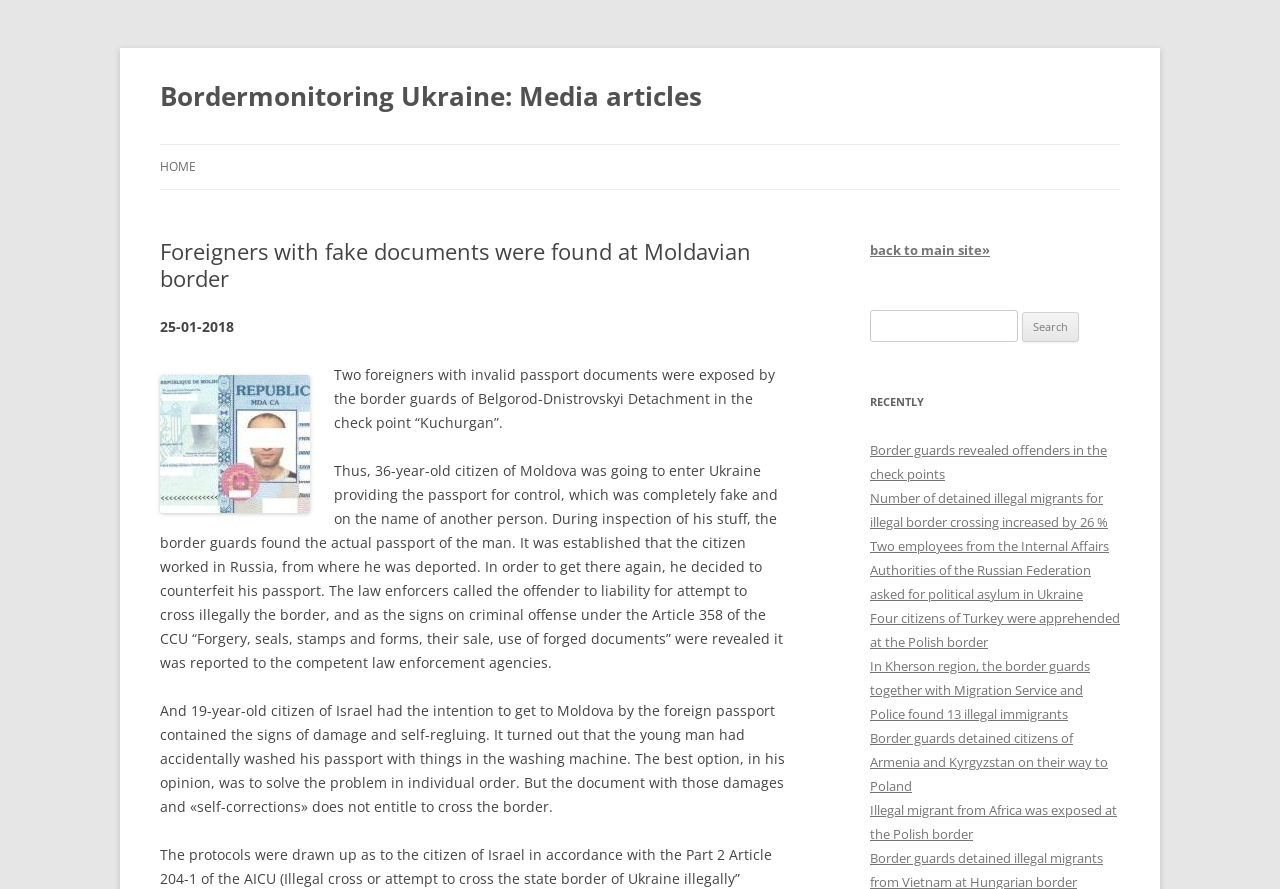Please provide a detailed answer to the question below by examining the image:
What is the name of the detachment where the border guards found the foreigners?

The name of the detachment can be found in the static text element with the coordinates [0.261, 0.411, 0.605, 0.486], which mentions that the border guards of Belgorod-Dnistrovskyi Detachment found the foreigners in the check point “Kuchurgan”.